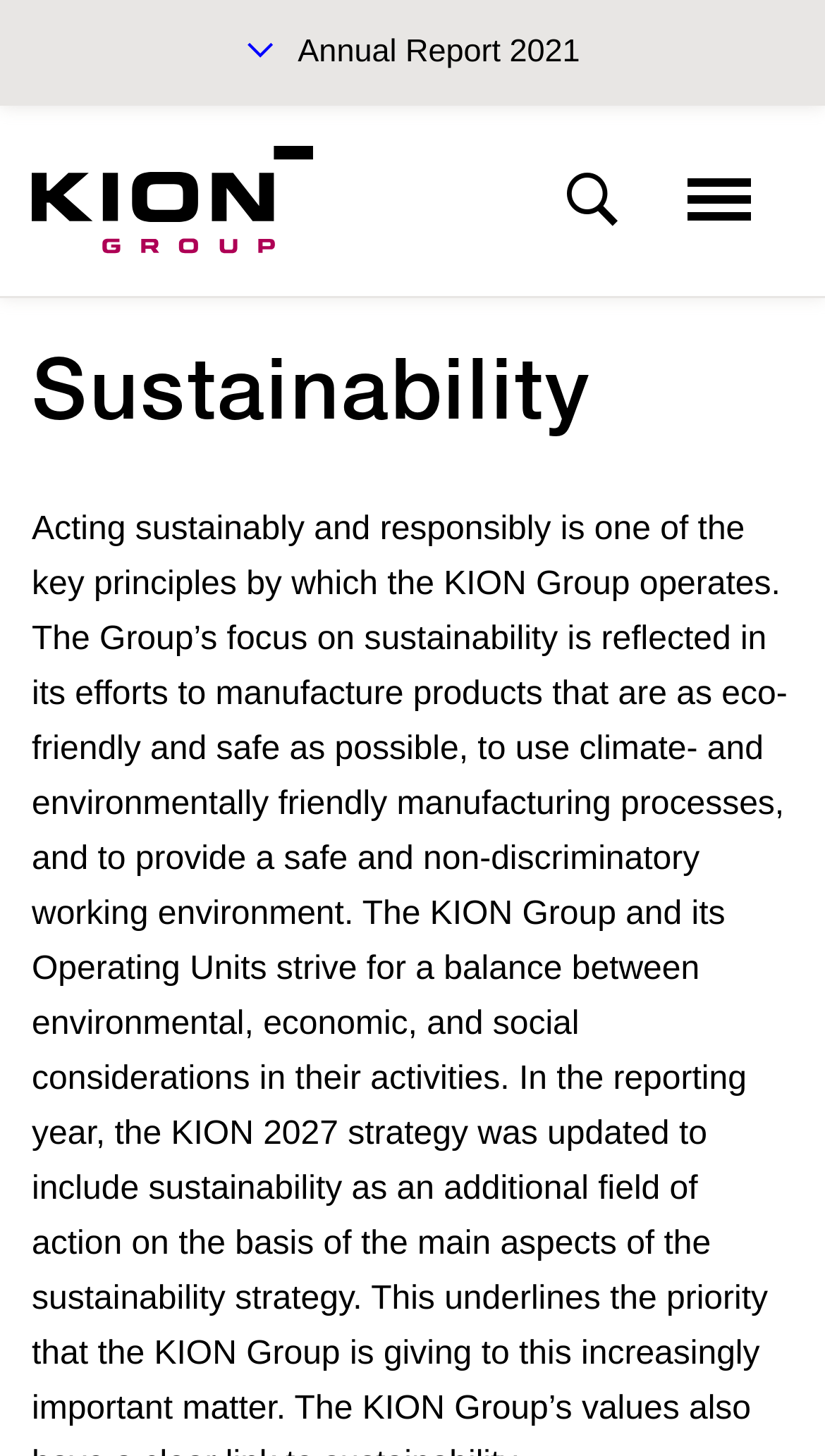Determine the bounding box coordinates of the section to be clicked to follow the instruction: "Go to Annual Reports 2021". The coordinates should be given as four float numbers between 0 and 1, formatted as [left, top, right, bottom].

[0.038, 0.513, 0.962, 0.687]